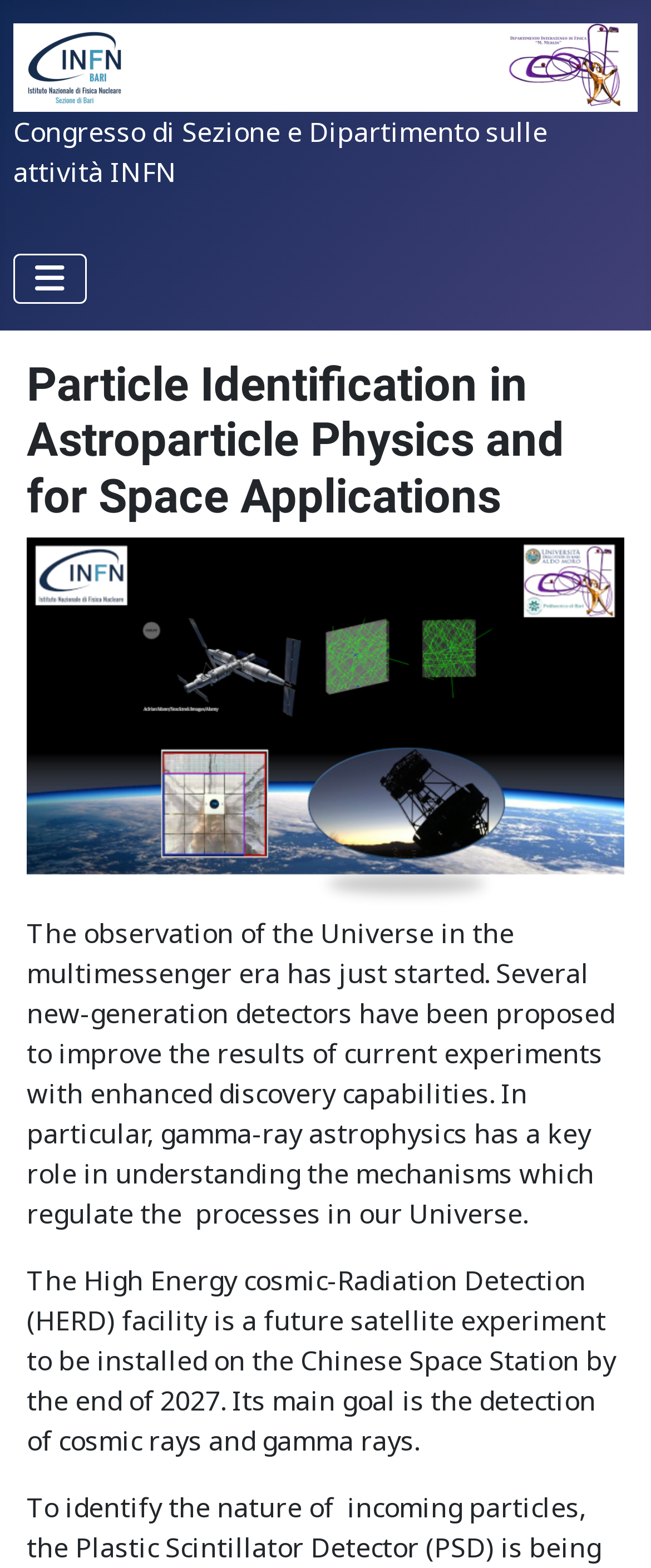What is the role of gamma-ray astrophysics?
Refer to the image and give a detailed answer to the query.

Based on the webpage, gamma-ray astrophysics has a key role in understanding the mechanisms which regulate the processes in our Universe, as mentioned in the StaticText element 'The observation of the Universe in the multimessenger era has just started. Several new-generation detectors have been proposed to improve the results of current experiments with enhanced discovery capabilities. In particular, gamma-ray astrophysics has a key role in understanding the mechanisms which regulate the processes in our Universe.'